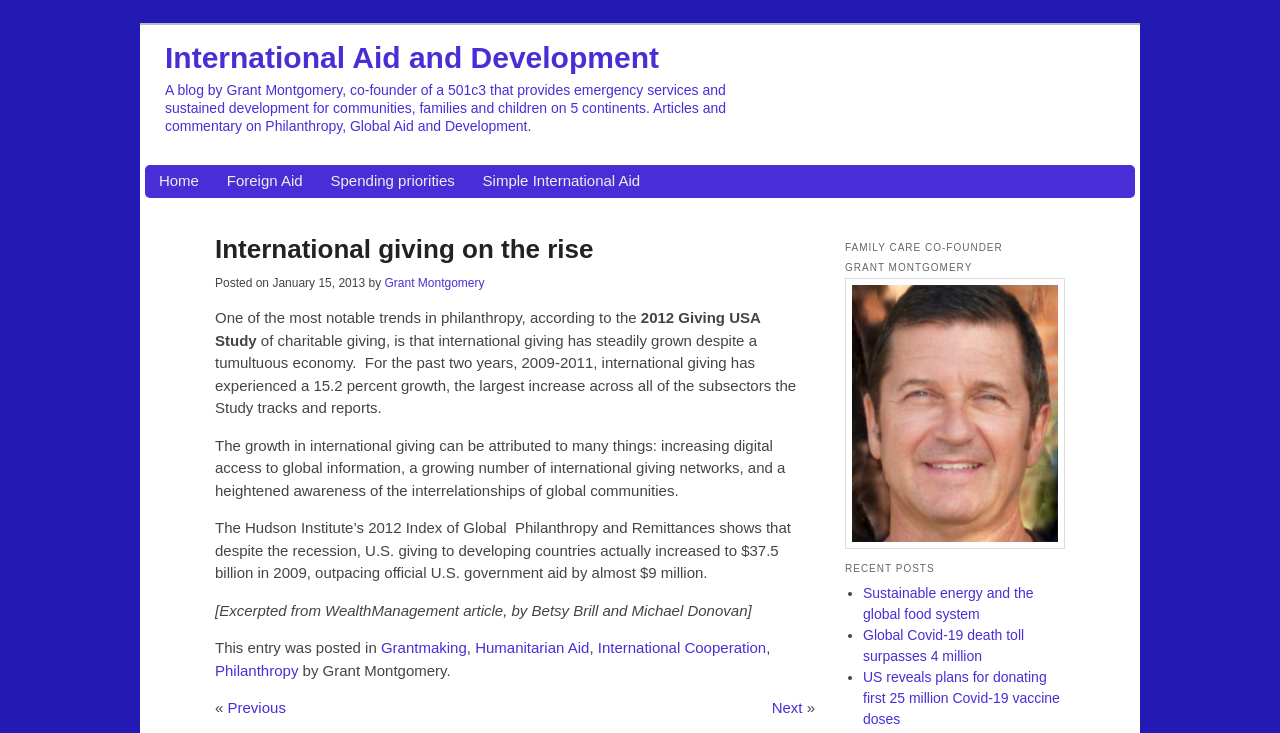Identify the bounding box coordinates of the clickable region to carry out the given instruction: "Click on the 'Home' link".

[0.124, 0.232, 0.155, 0.262]